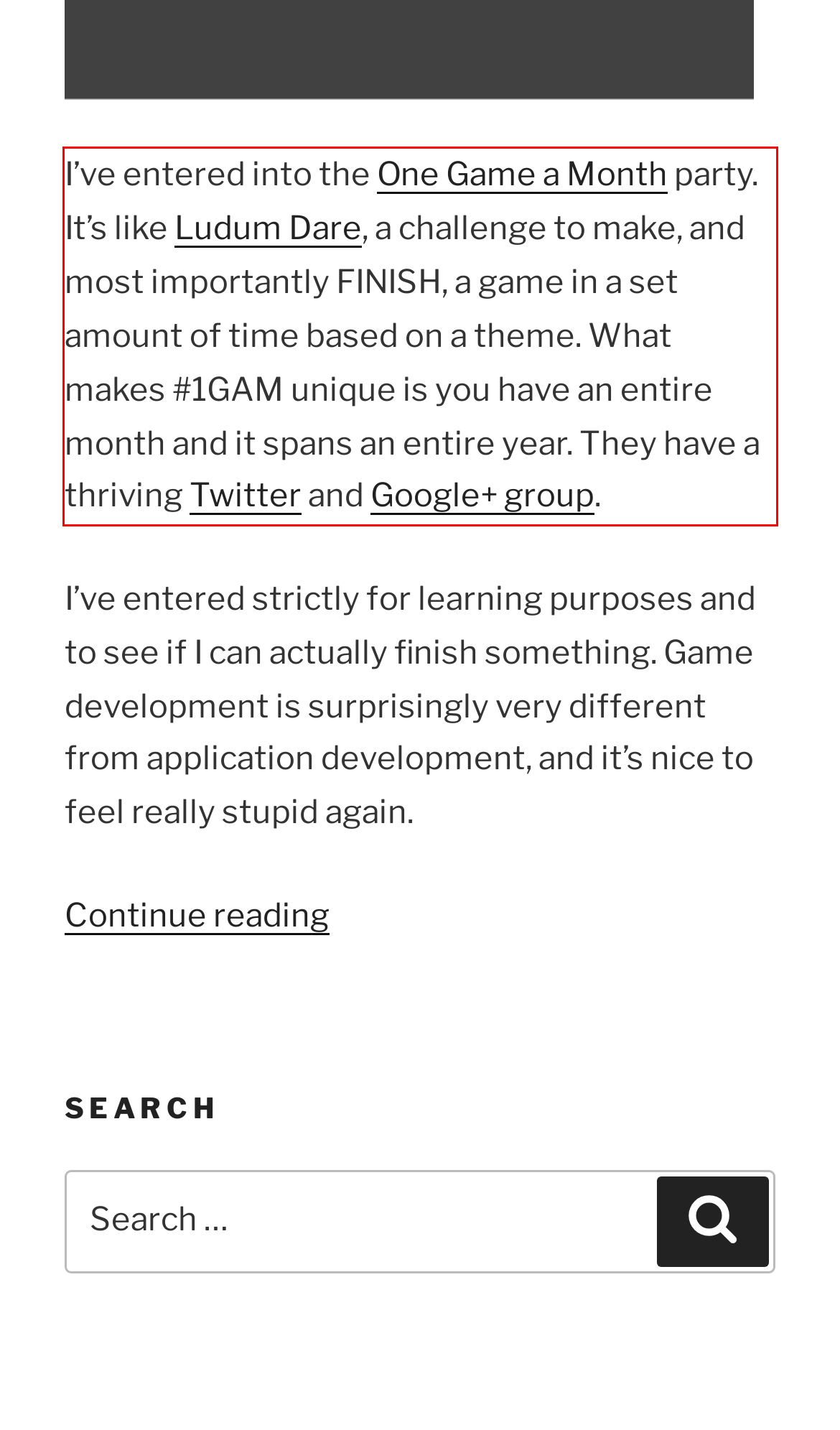There is a UI element on the webpage screenshot marked by a red bounding box. Extract and generate the text content from within this red box.

I’ve entered into the One Game a Month party. It’s like Ludum Dare, a challenge to make, and most importantly FINISH, a game in a set amount of time based on a theme. What makes #1GAM unique is you have an entire month and it spans an entire year. They have a thriving Twitter and Google+ group.